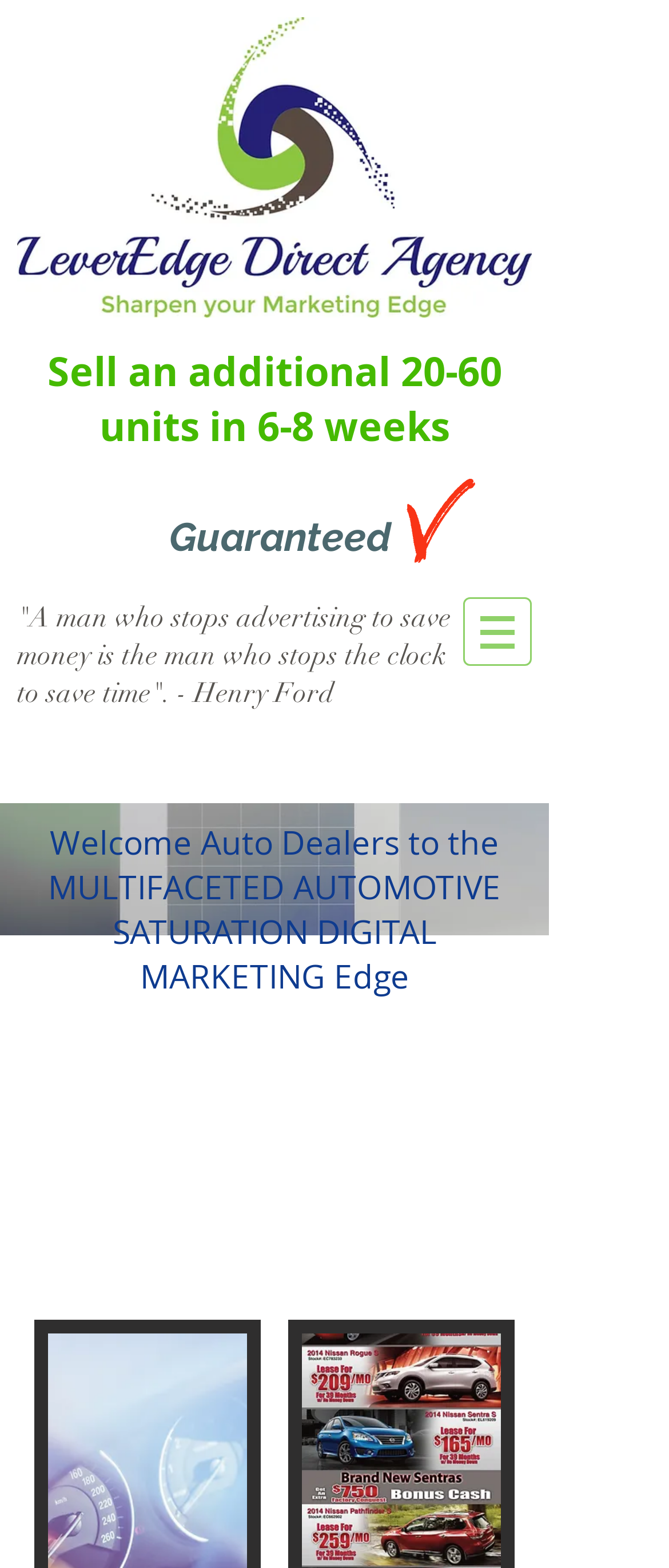Who said the quote about advertising?
Please answer the question as detailed as possible based on the image.

I found the answer by looking at the heading element that contains the quote, which is attributed to Henry Ford.